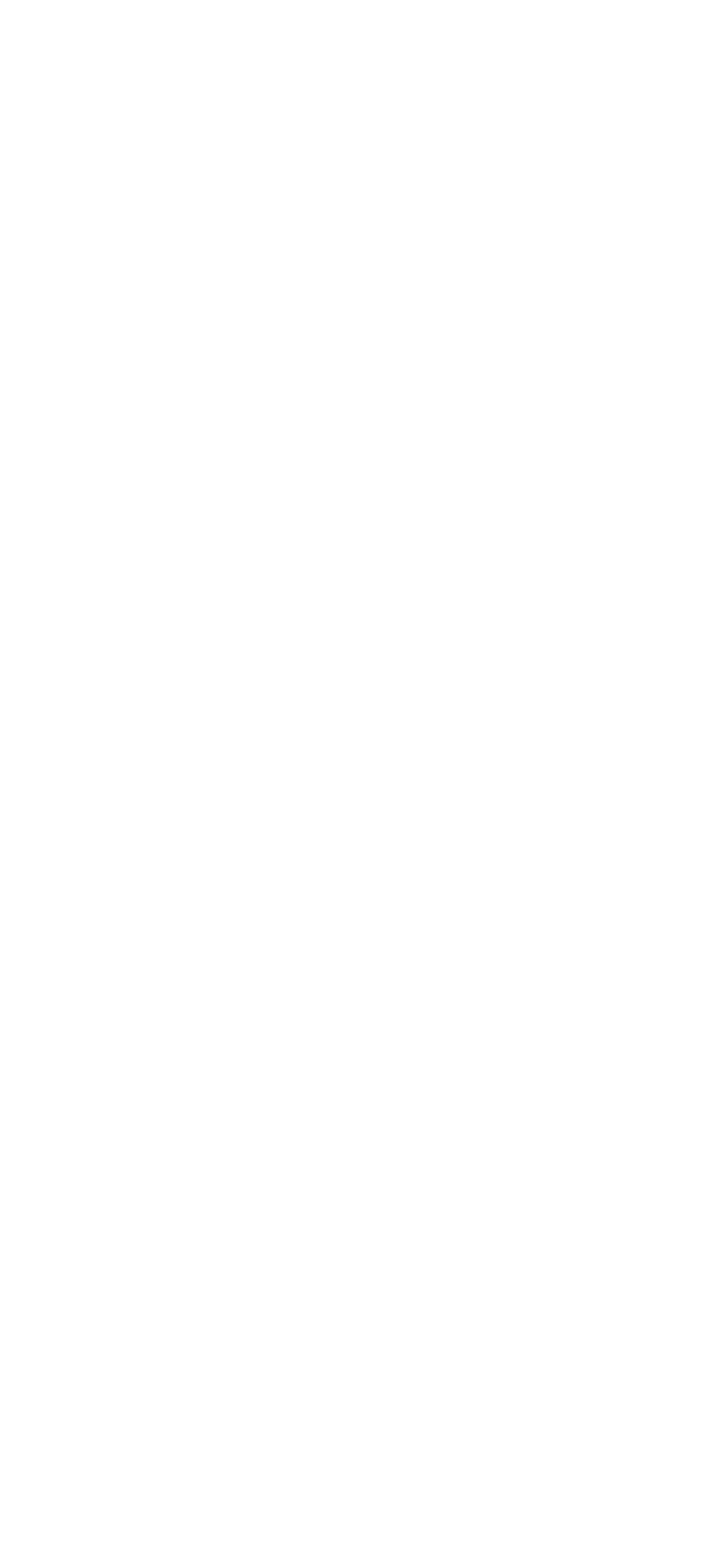Please provide a one-word or phrase answer to the question: 
What is the topic of the main text?

Vaccine distribution